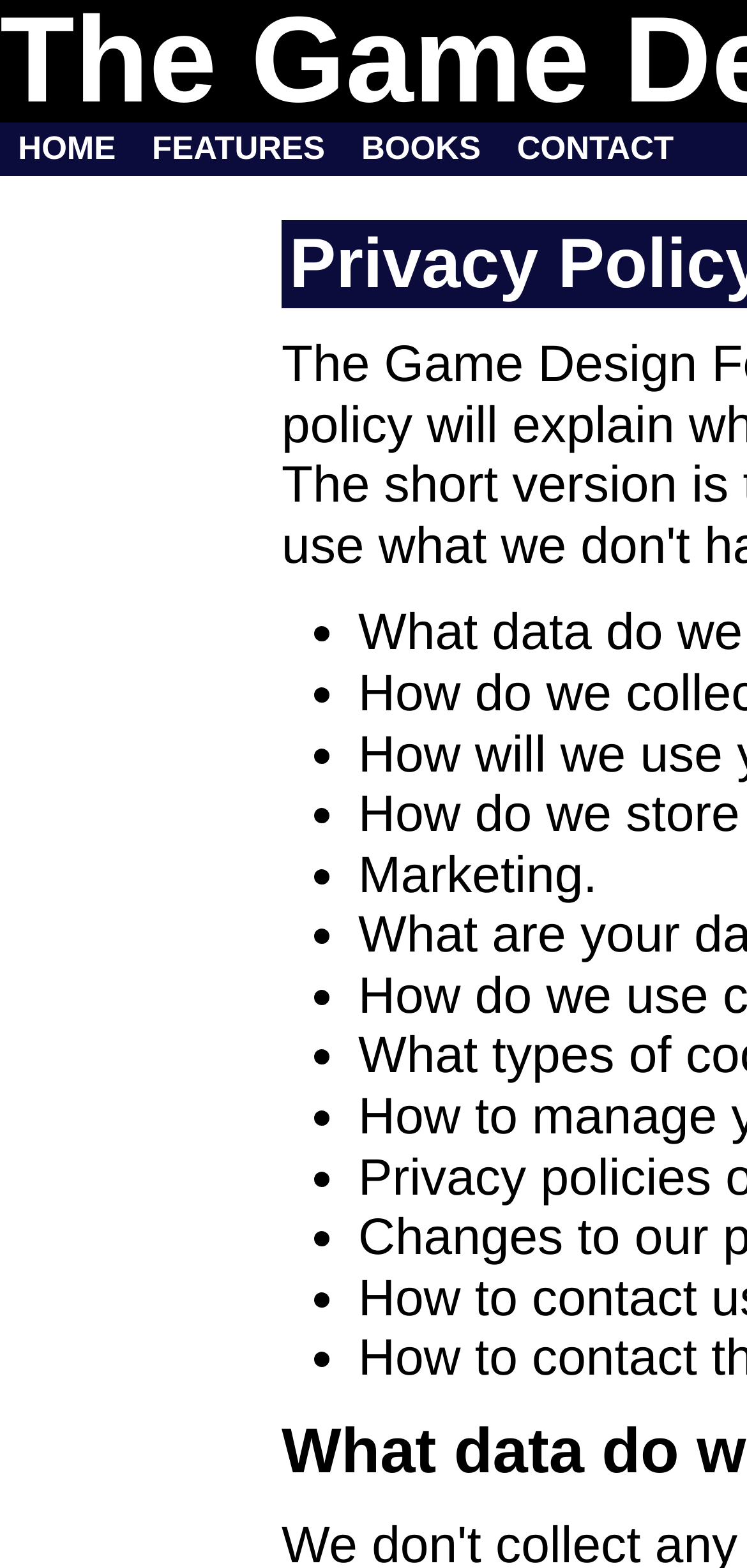What is the last item in the list?
Look at the image and respond with a single word or a short phrase.

•